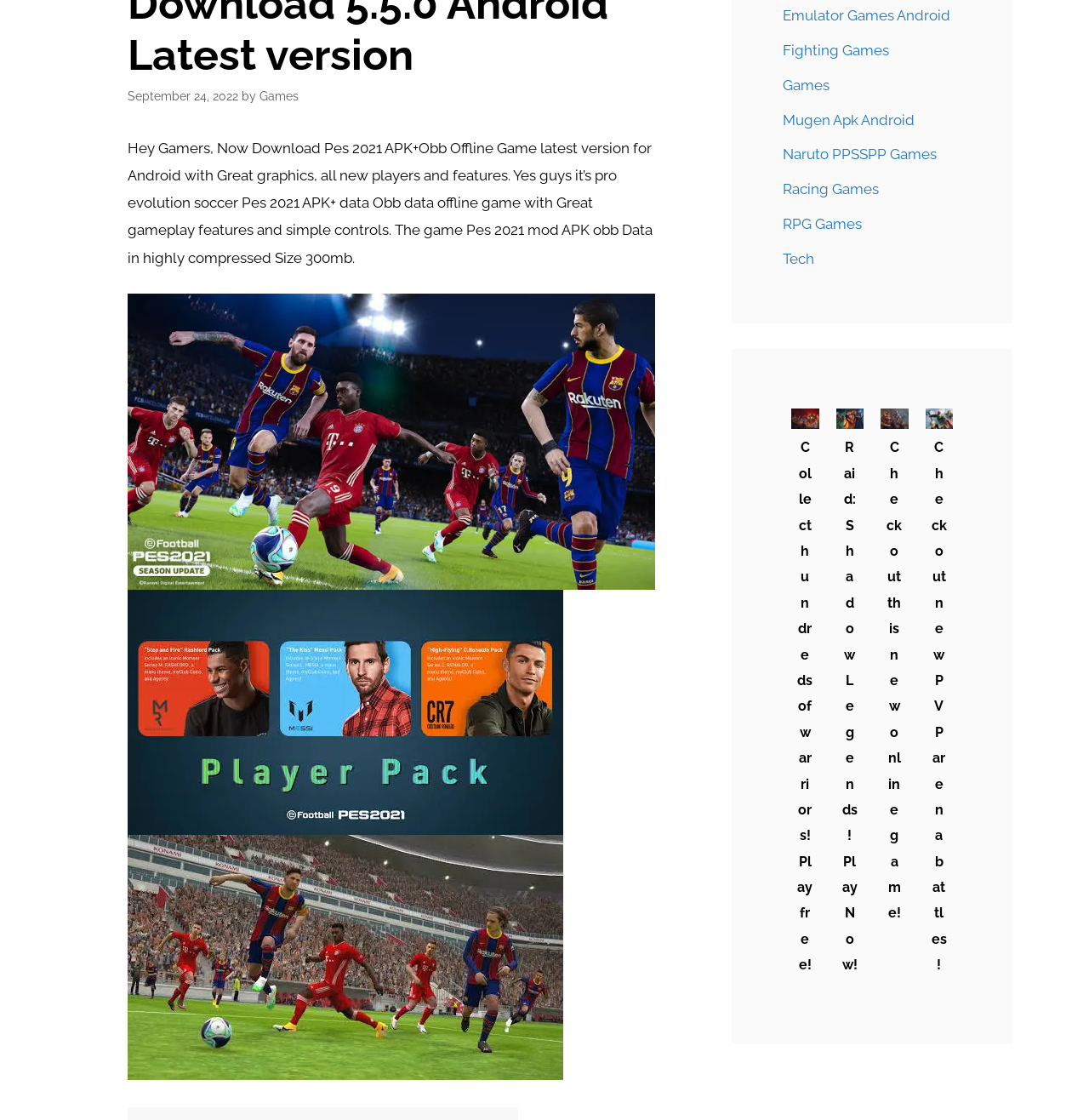For the element described, predict the bounding box coordinates as (top-left x, top-left y, bottom-right x, bottom-right y). All values should be between 0 and 1. Element description: Naruto PPSSPP Games

[0.719, 0.13, 0.86, 0.145]